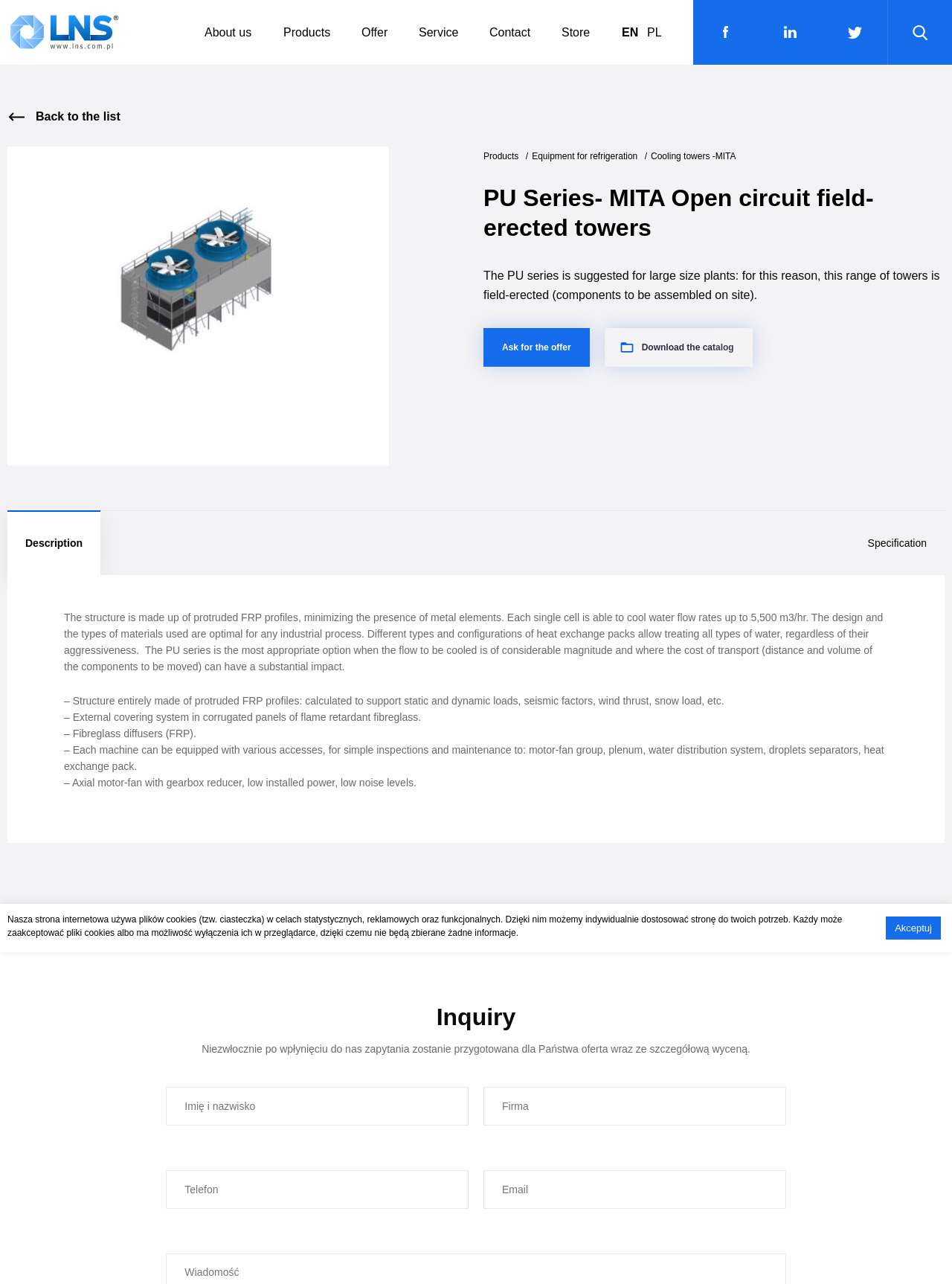Explain the webpage in detail, including its primary components.

This webpage is about the PU Series of MITA Open circuit field-erected towers, specifically designed for large size plants. At the top, there is a navigation menu with links to "About us", "Products", "Offer", "Service", "Contact", and "Store". On the right side of the navigation menu, there are language options and social media links. 

Below the navigation menu, there is a main content area. On the left side, there is a link to go back to the list, and on the right side, there are links to "Products", "Equipment for refrigeration", and "Cooling towers - MITA". 

The main content area is divided into two sections. The first section has a heading "PU Series- MITA Open circuit field-erected towers" and a brief description of the product. There are two images on either side of the description, and below the description, there are two links to "Ask for the offer" and "Download the catalog". 

The second section has a tab list with two tabs: "Description" and "Specification". The "Description" tab is selected by default, and it contains a detailed description of the product, including its structure, features, and benefits. There are several paragraphs of text, and each paragraph describes a specific aspect of the product. 

Below the tab list, there is a section with a heading "Inquiry". This section contains a brief message in Polish, and below the message, there is a form with fields to enter name, company, phone number, and email. 

At the bottom of the page, there is a message about the use of cookies on the website, and a button to accept the cookies.